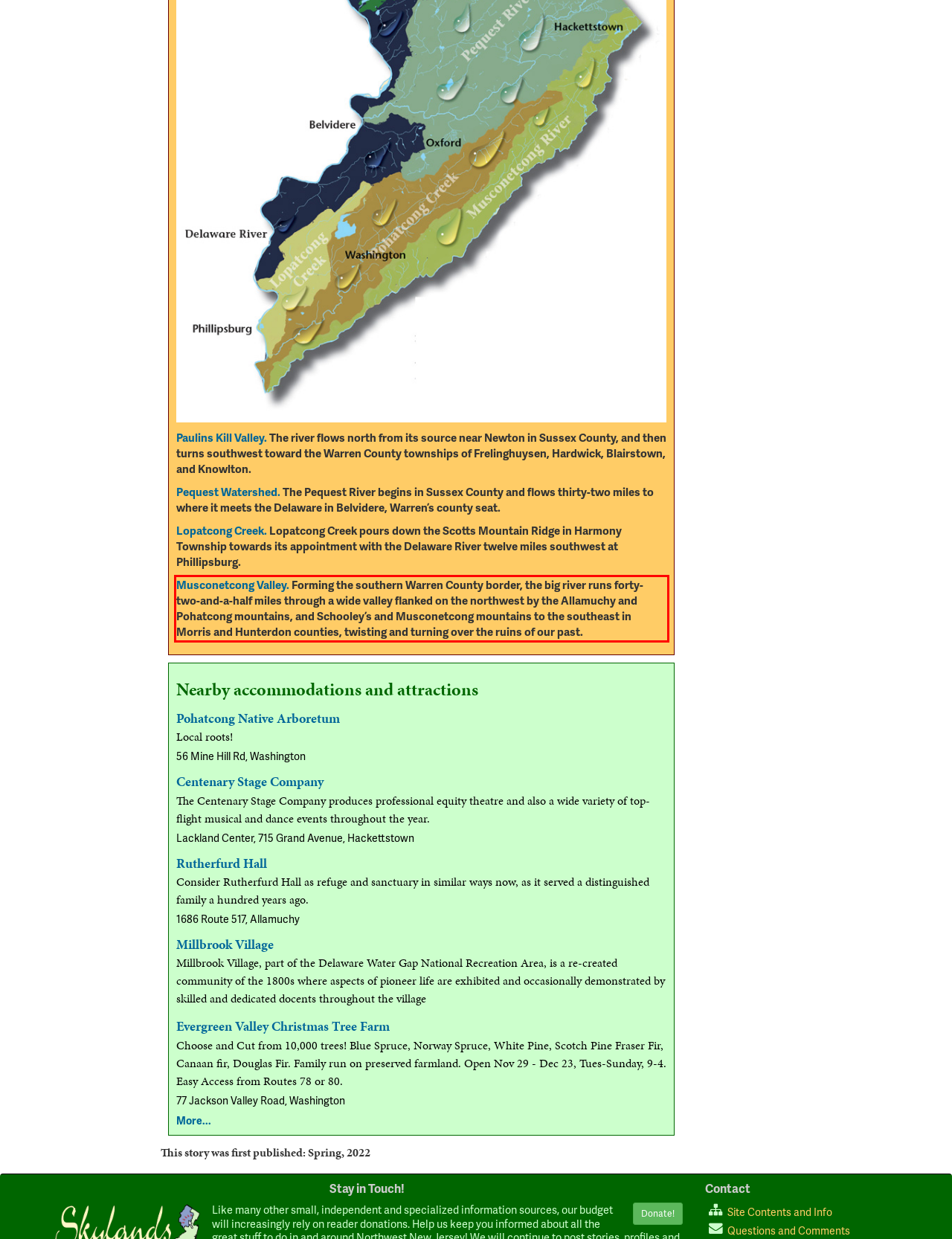Given a webpage screenshot, locate the red bounding box and extract the text content found inside it.

Musconetcong Valley. Forming the southern Warren County border, the big river runs forty-two-and-a-half miles through a wide valley flanked on the northwest by the Allamuchy and Pohatcong mountains, and Schooley’s and Musconetcong mountains to the southeast in Morris and Hunterdon counties, twisting and turning over the ruins of our past.